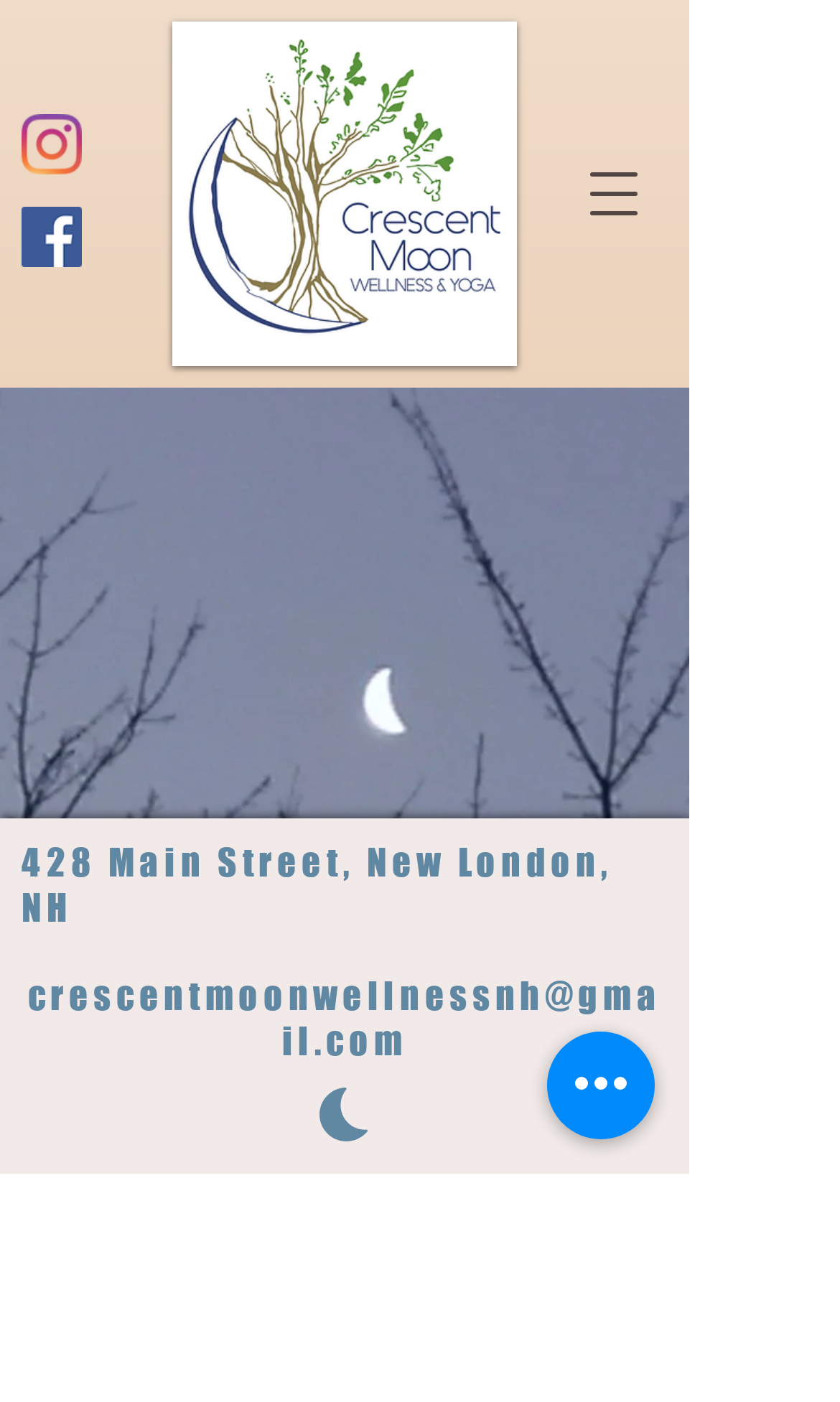Given the element description: "Terms of Use", predict the bounding box coordinates of the UI element it refers to, using four float numbers between 0 and 1, i.e., [left, top, right, bottom].

[0.026, 0.954, 0.285, 0.983]